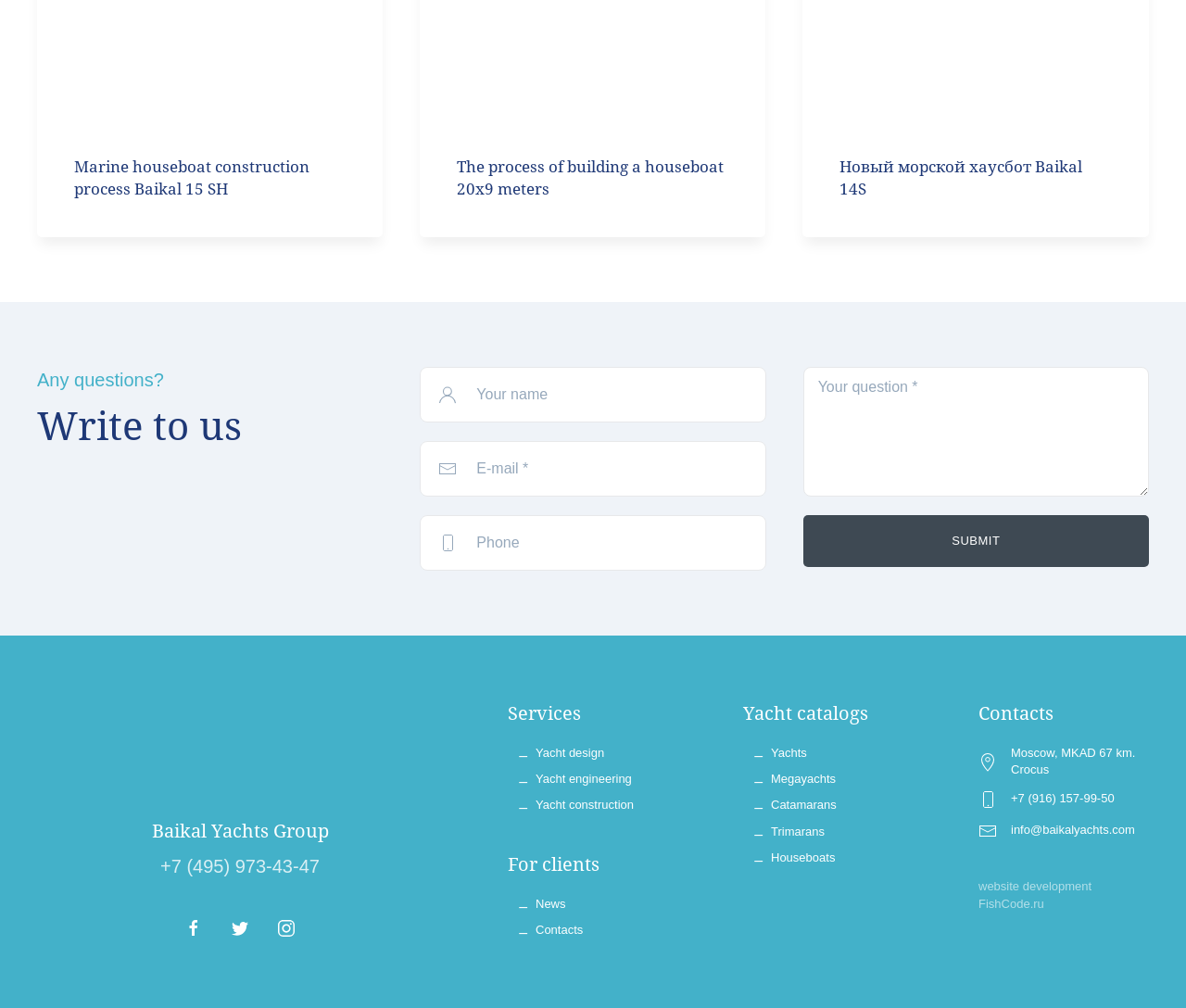What are the three types of yacht design services offered?
Look at the image and answer with only one word or phrase.

Yacht design, Yacht engineering, Yacht construction